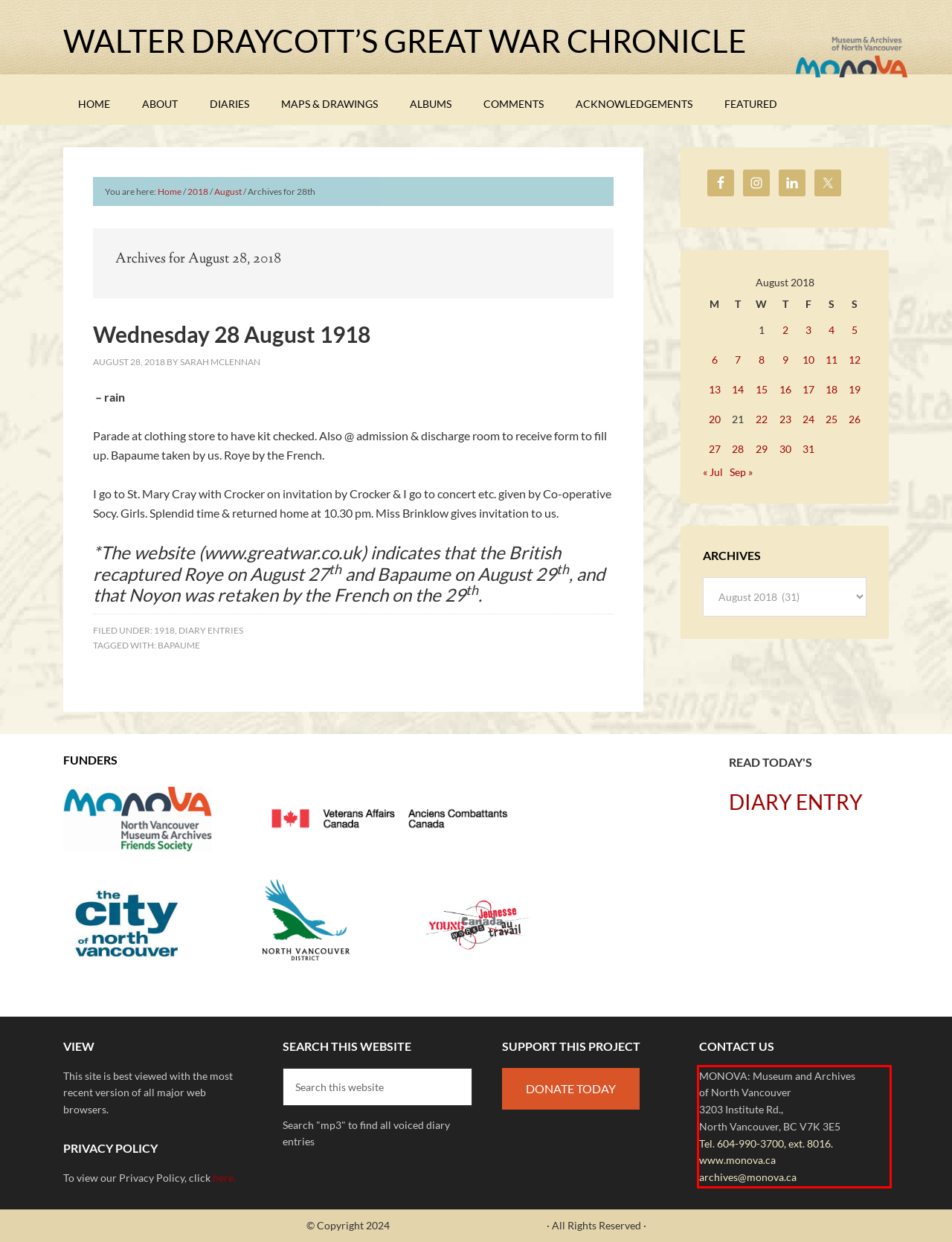With the given screenshot of a webpage, locate the red rectangle bounding box and extract the text content using OCR.

MONOVA: Museum and Archives of North Vancouver 3203 Institute Rd., North Vancouver, BC V7K 3E5 Tel. 604-990-3700, ext. 8016. www.monova.ca archives@monova.ca